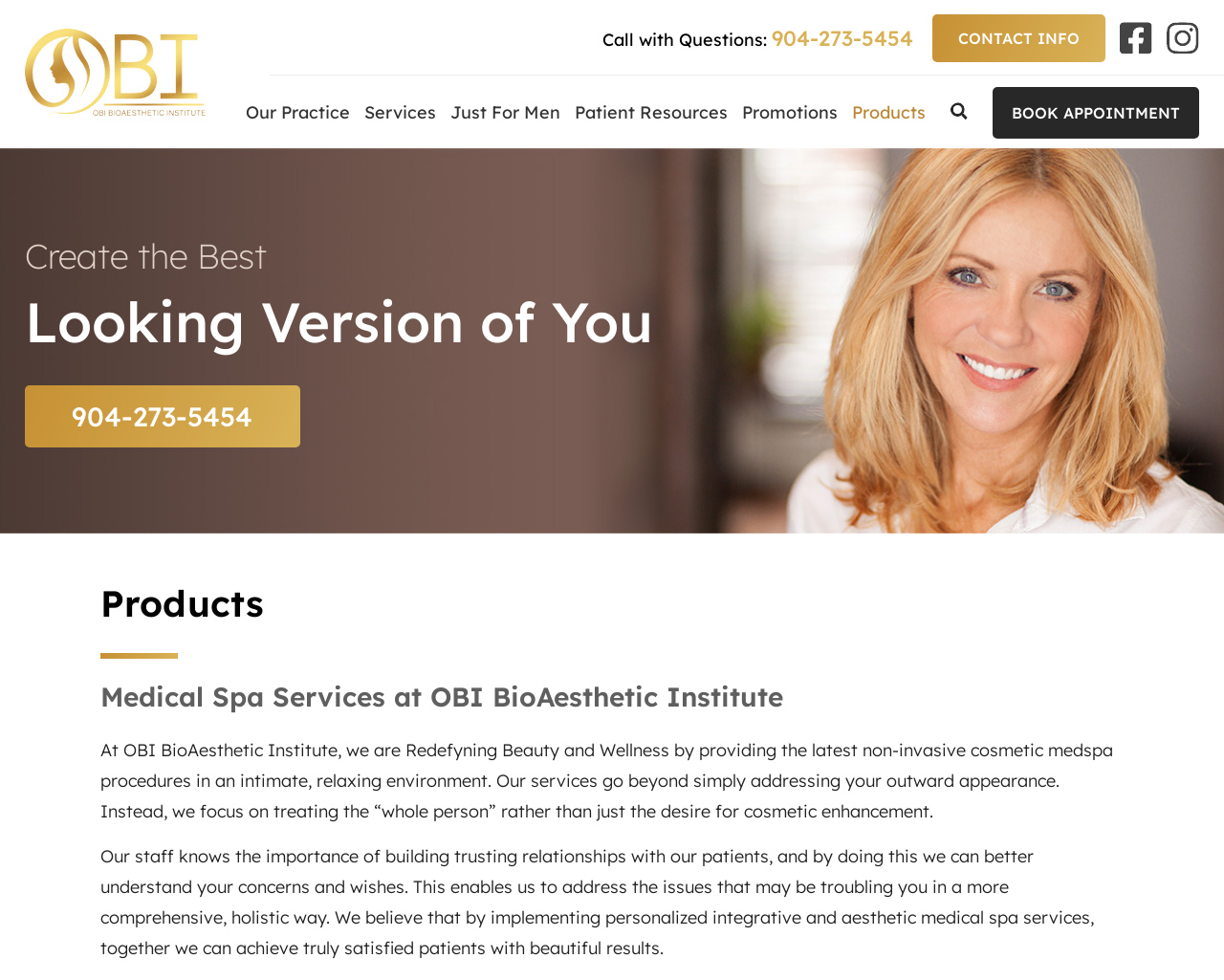Please find the bounding box coordinates of the element that needs to be clicked to perform the following instruction: "Learn about medical spa services". The bounding box coordinates should be four float numbers between 0 and 1, represented as [left, top, right, bottom].

[0.082, 0.692, 0.918, 0.731]